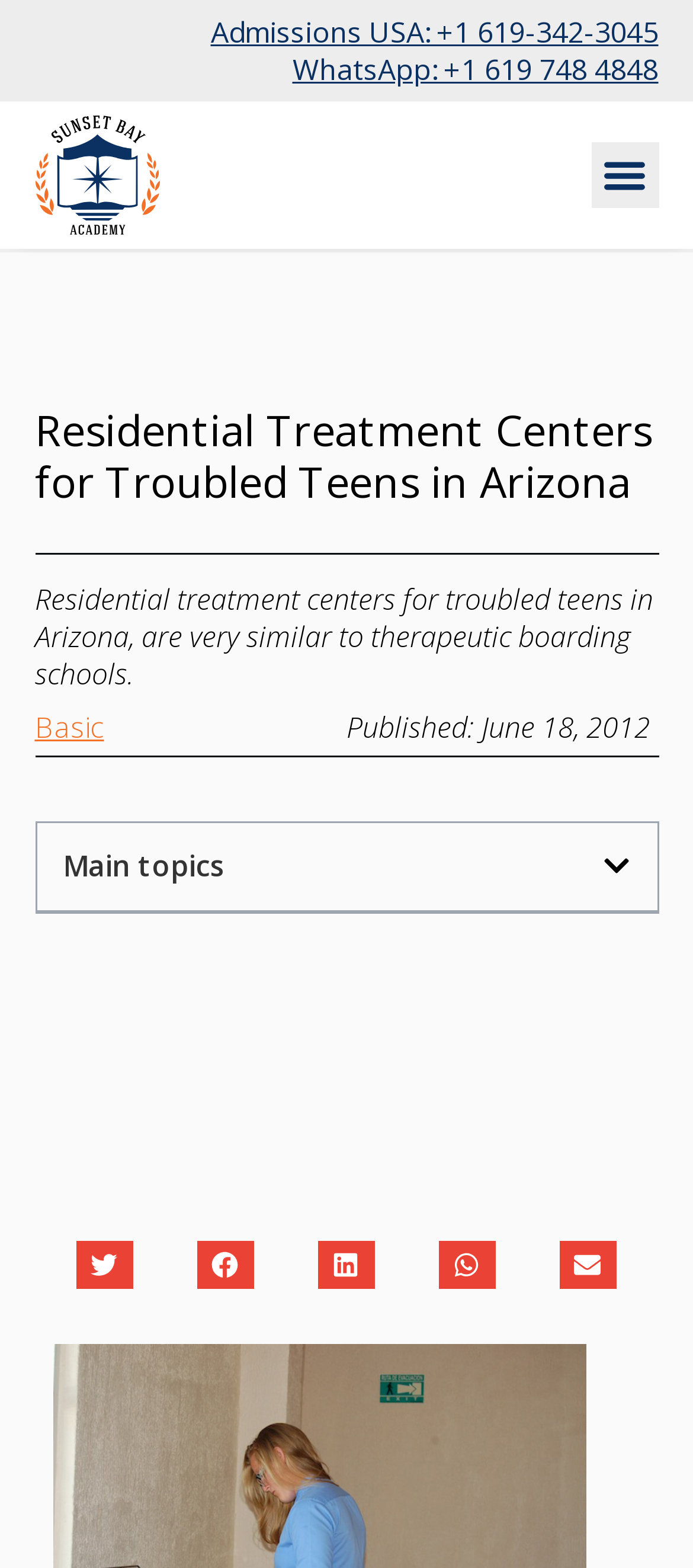What is the primary heading on this webpage?

Residential Treatment Centers for Troubled Teens in Arizona